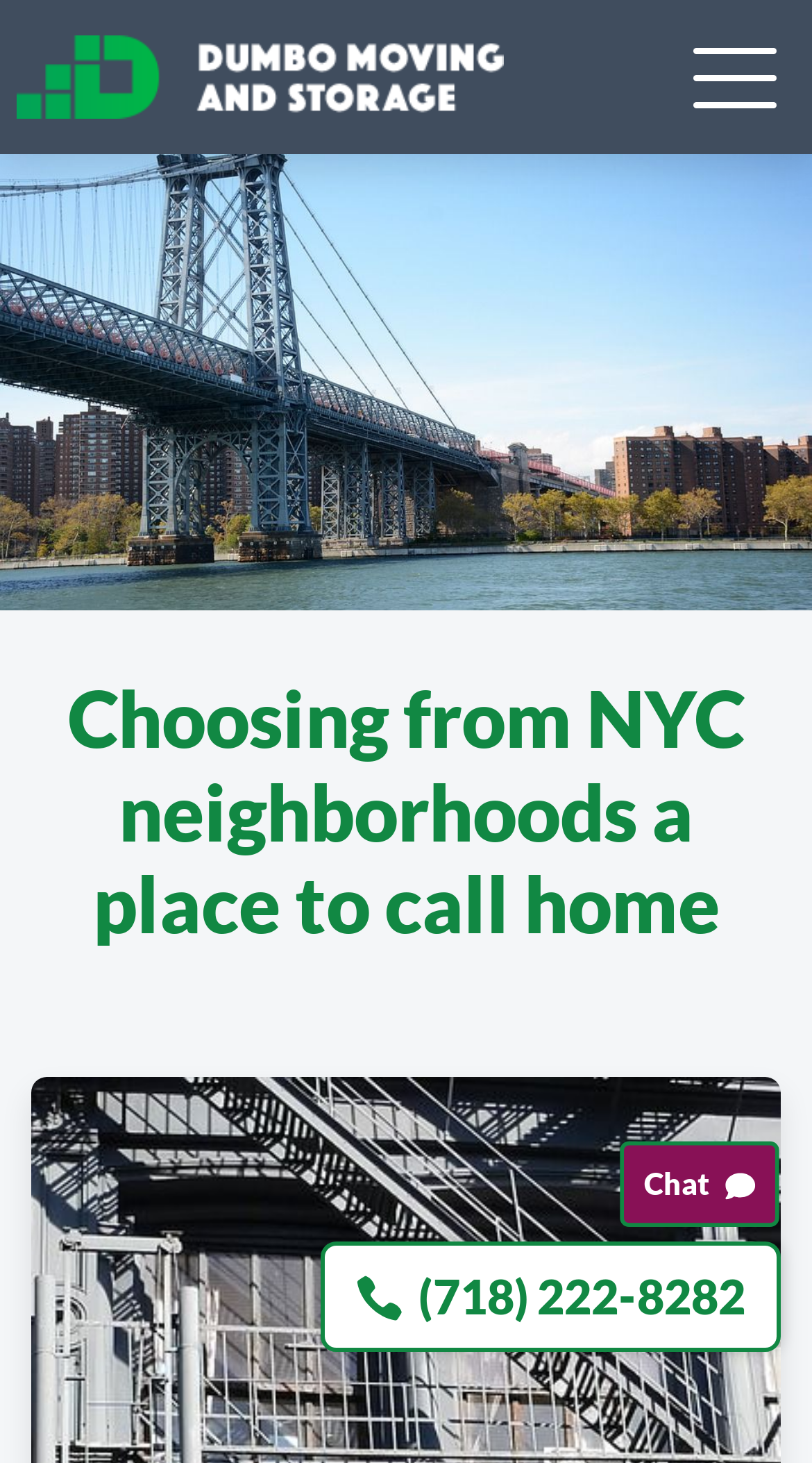Determine the main headline from the webpage and extract its text.

Choosing from NYC neighborhoods a place to call home